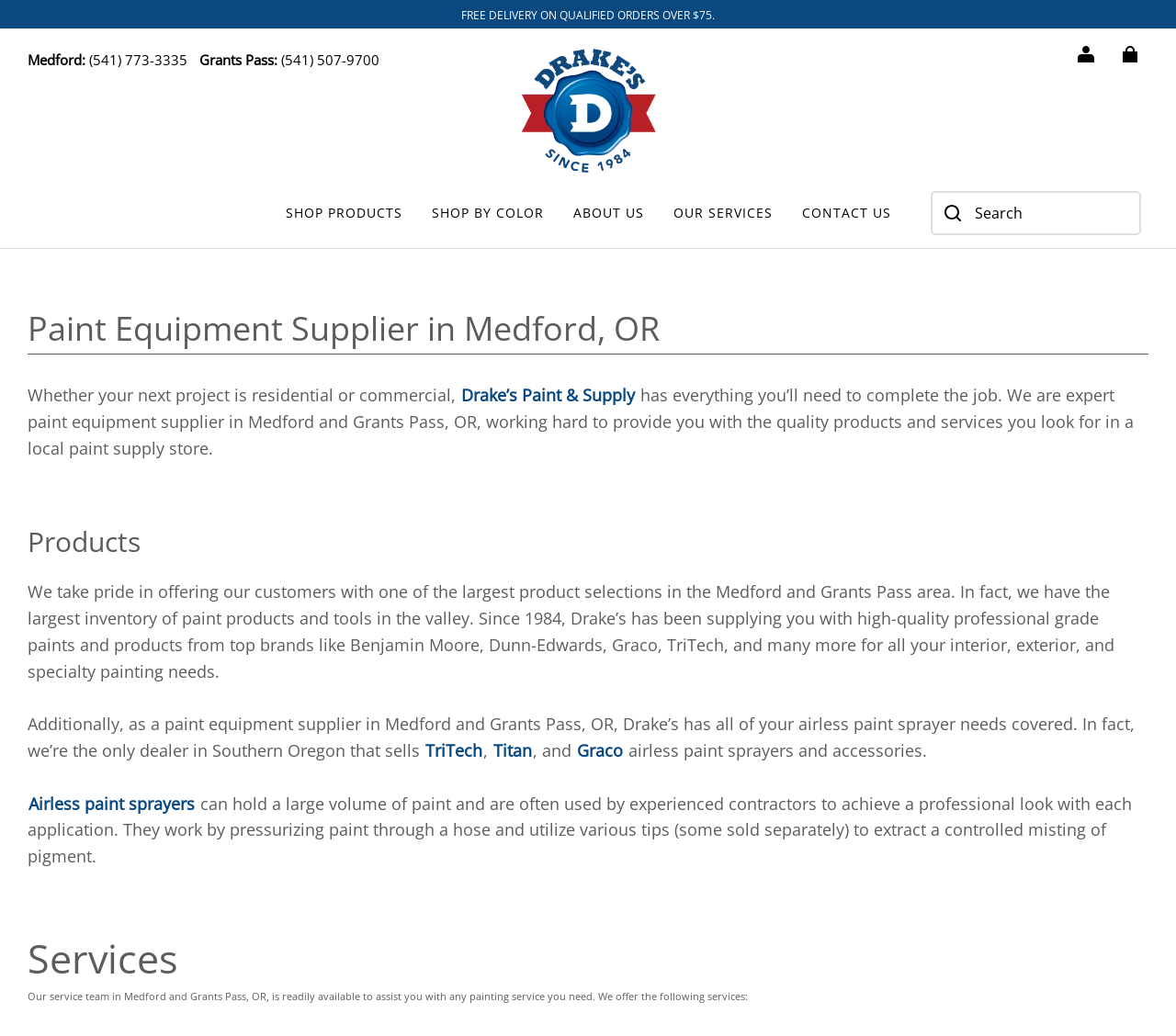Identify the bounding box coordinates of the clickable region to carry out the given instruction: "Visit the SHOP PRODUCTS page".

[0.243, 0.185, 0.342, 0.226]